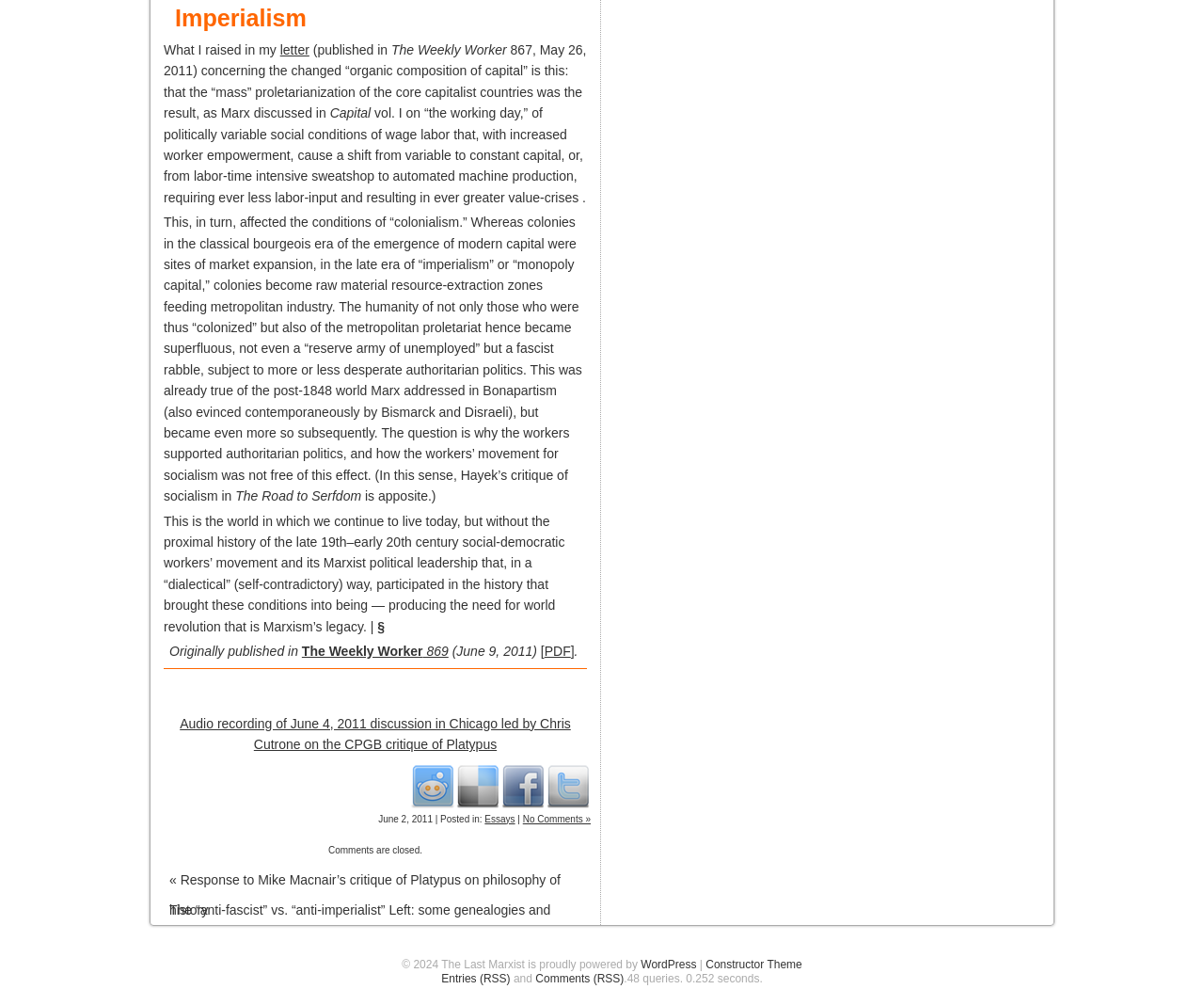Provide a short, one-word or phrase answer to the question below:
What is the name of the author of the article?

Not specified